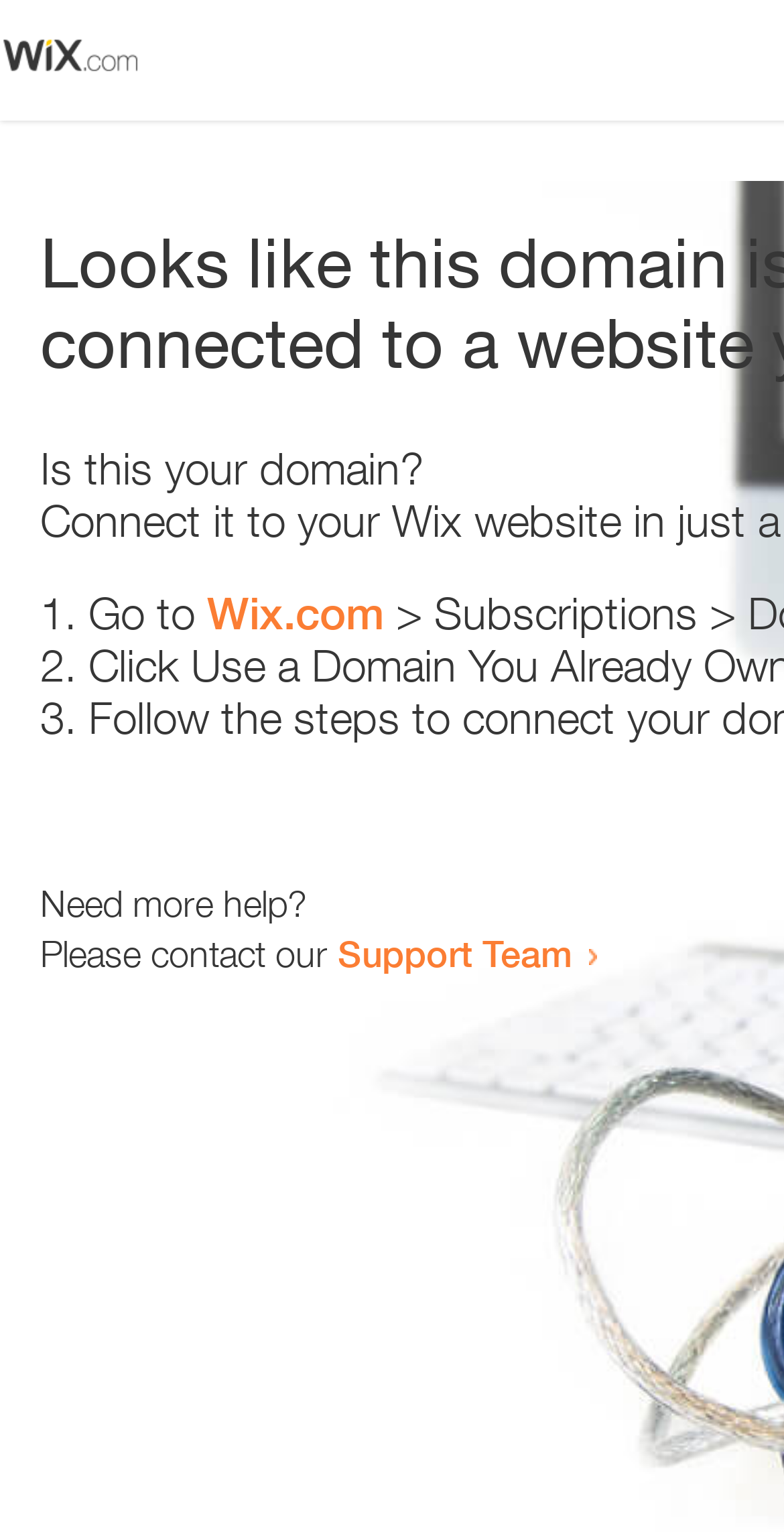Generate the text content of the main heading of the webpage.

Looks like this domain isn't
connected to a website yet